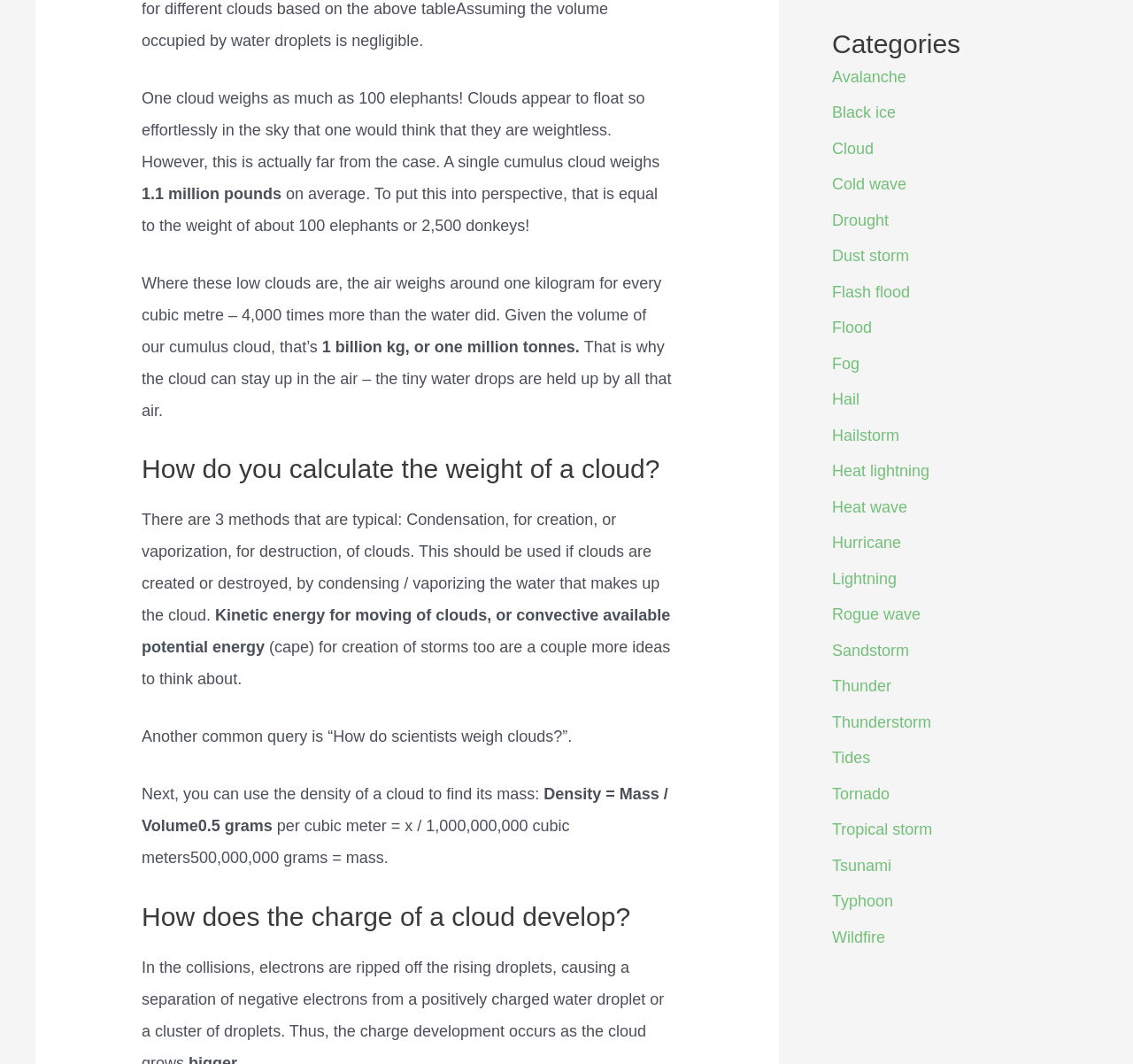Using the details from the image, please elaborate on the following question: What is the weight of a single cumulus cloud?

The answer can be found in the second StaticText element, which states '1.1 million pounds on average. To put this into perspective, that is equal to the weight of about 100 elephants or 2,500 donkeys!'.